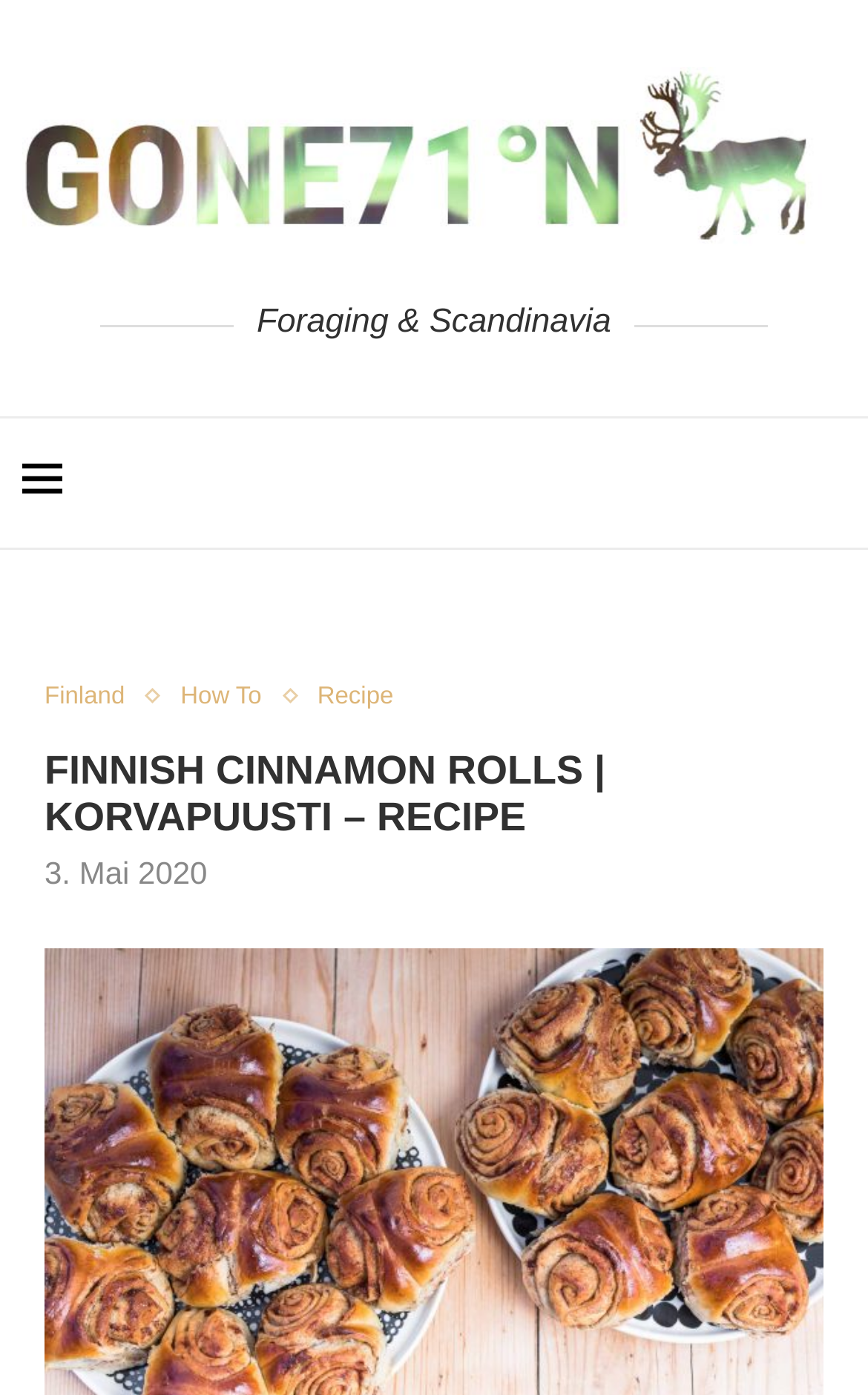Generate an in-depth caption that captures all aspects of the webpage.

The webpage is about a recipe for traditional Finnish cinnamon pastries called Korvapuusti. At the top left of the page, there is a logo image and a link to the website "Gone71° N". Below the logo, there is a horizontal menu with three links: "Finland", "How To", and "Recipe". 

To the right of the menu, there is a large heading that reads "FINNISH CINNAMON ROLLS | KORVAPUUSTI – RECIPE". Below the heading, there is a timestamp indicating that the recipe was posted on May 3, 2020. 

The main content of the webpage is not explicitly described in the accessibility tree, but based on the meta description, it is likely that the recipe and instructions for making Korvapuusti are presented below the timestamp. There is also a search link at the top right corner of the page.